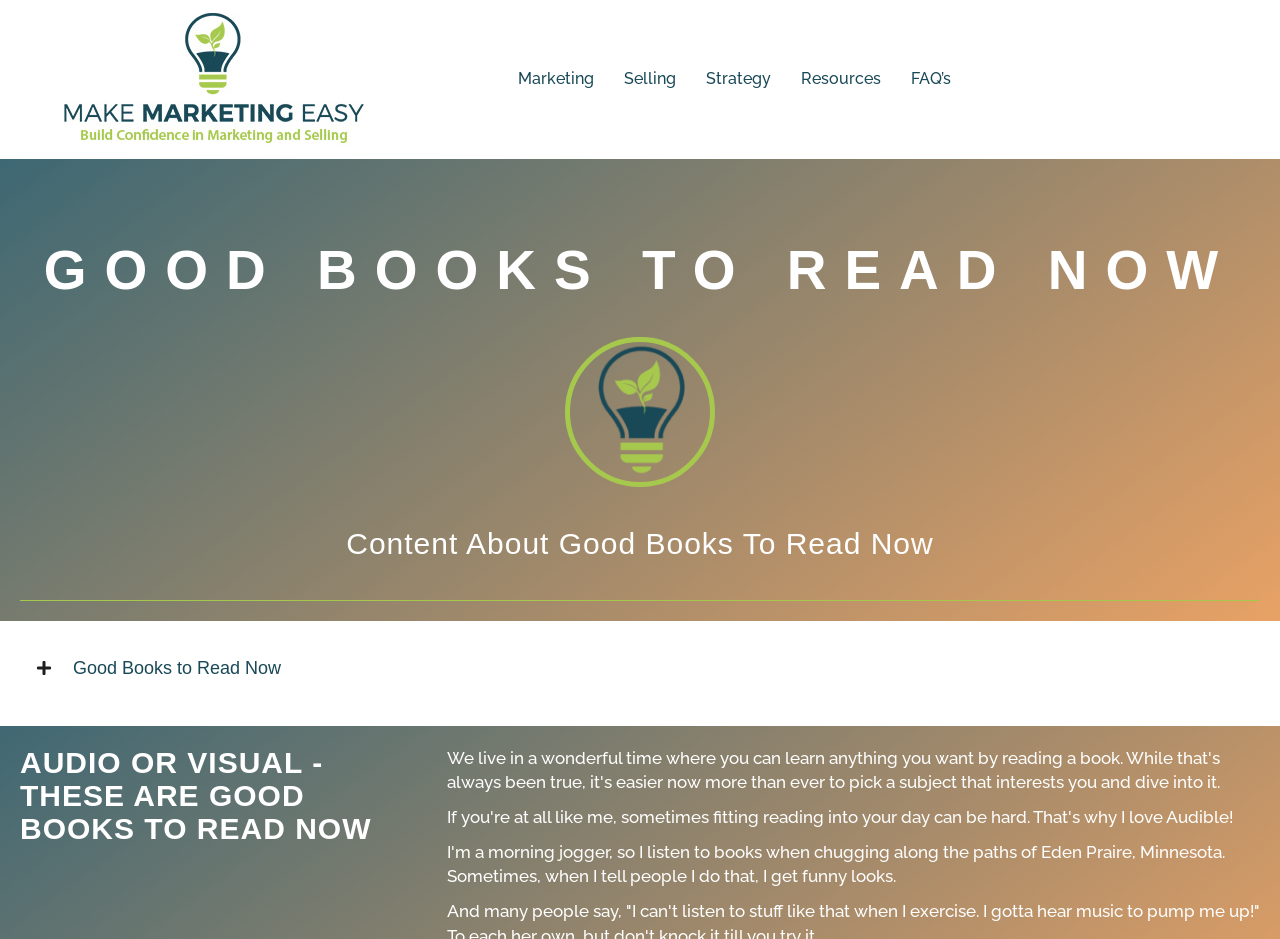Reply to the question with a brief word or phrase: How many navigation links are at the top?

5